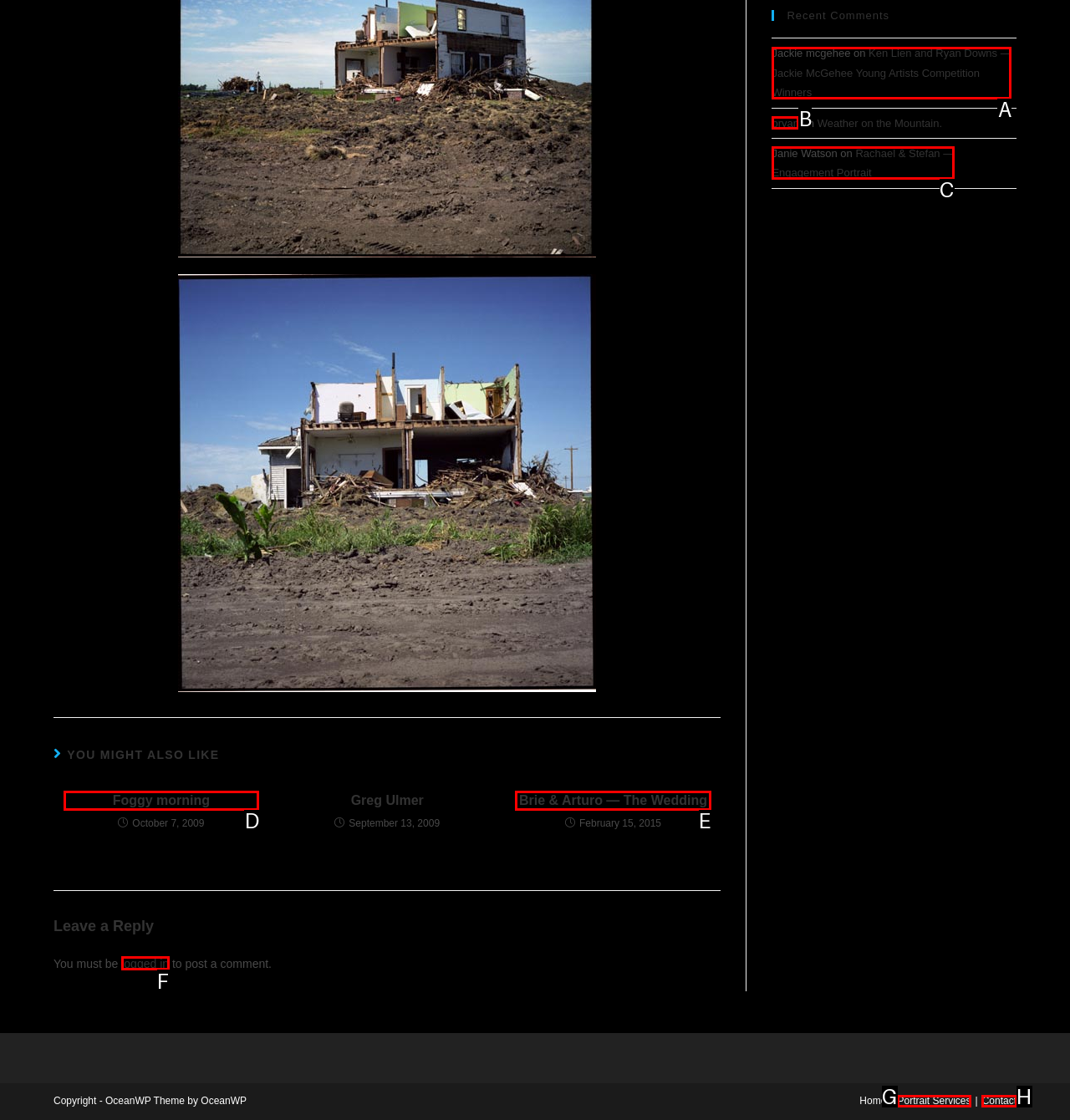From the description: Portrait Services, select the HTML element that fits best. Reply with the letter of the appropriate option.

G